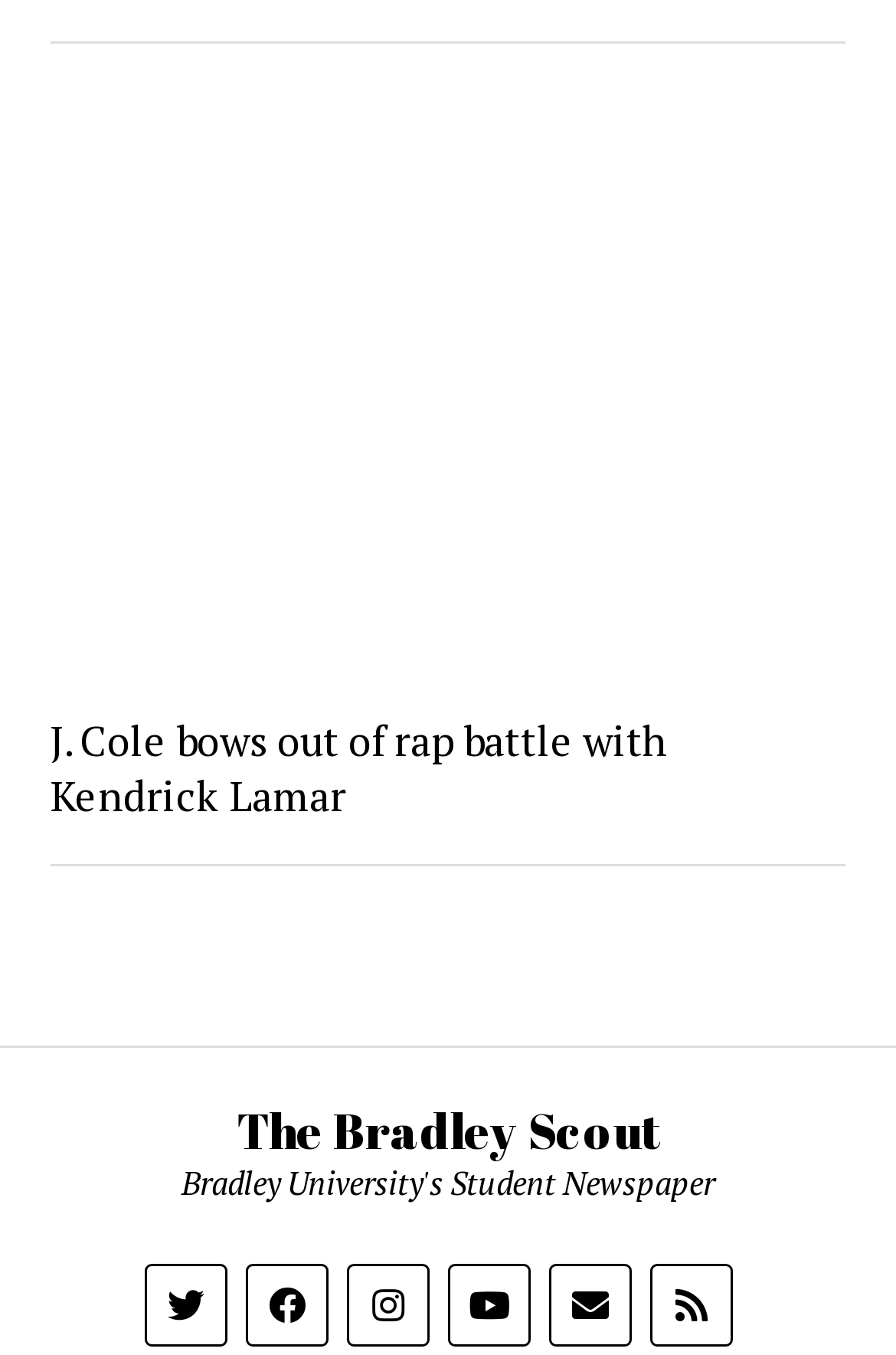Find the bounding box coordinates of the element to click in order to complete the given instruction: "Go to The Bradley Scout."

[0.264, 0.811, 0.736, 0.858]